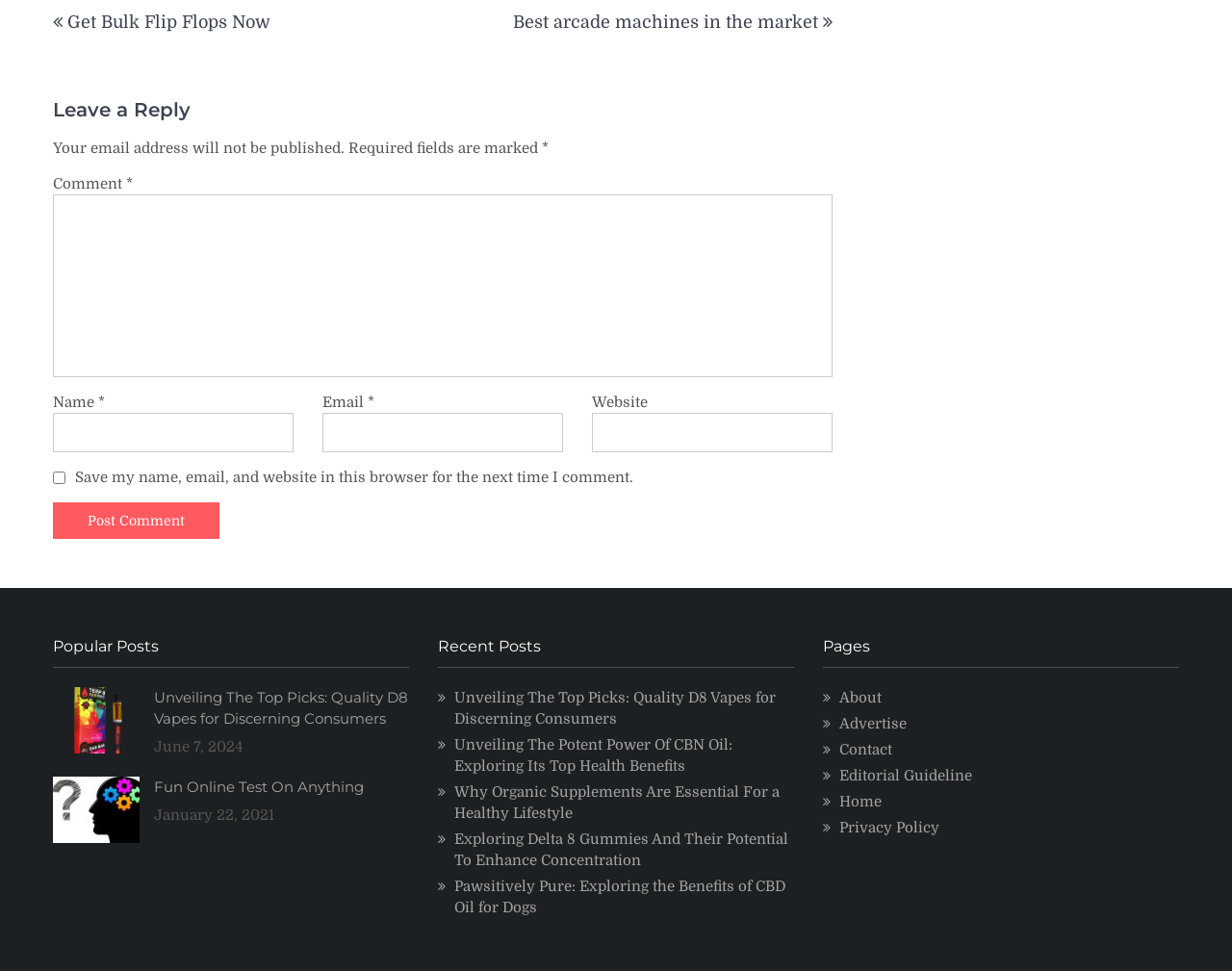What type of posts are listed under 'Popular Posts'?
Look at the webpage screenshot and answer the question with a detailed explanation.

The 'Popular Posts' section lists posts related to quality D8 vapes and fun online tests, as evident from the headings and links provided.